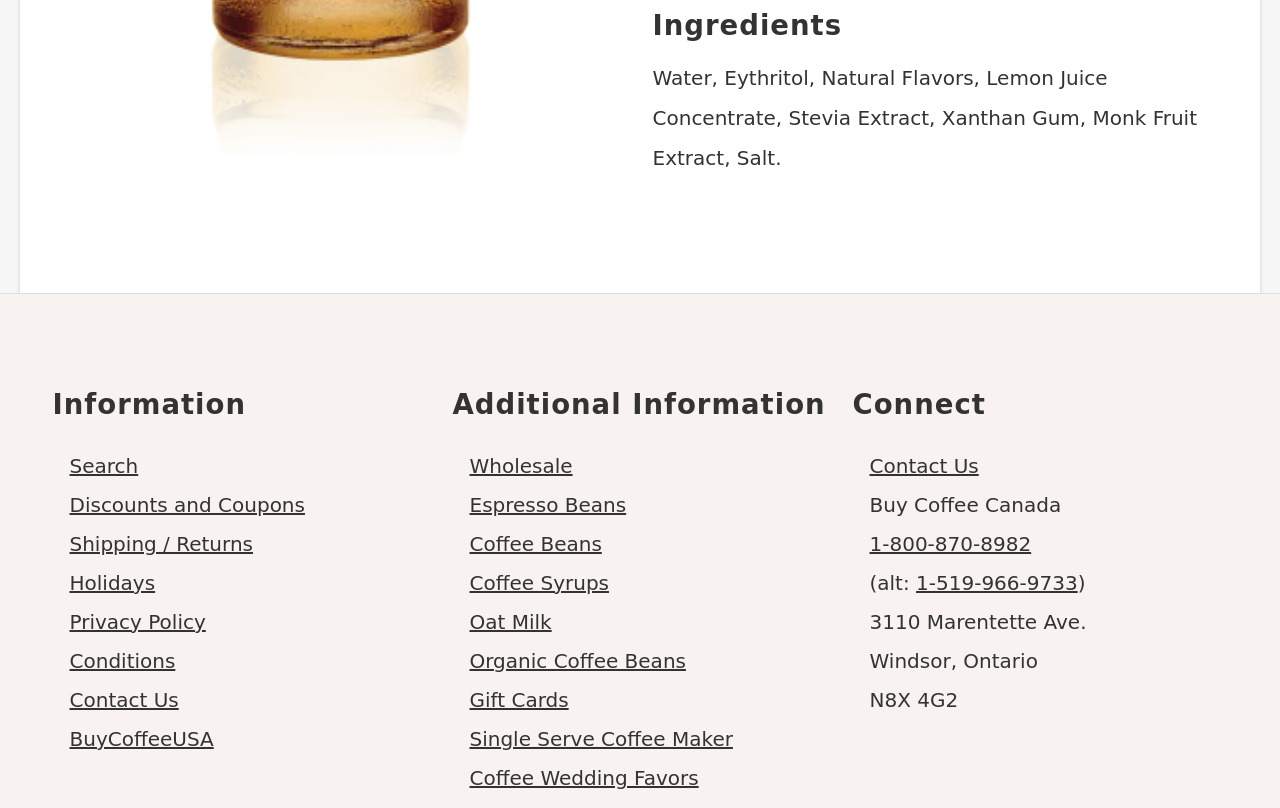What is the phone number for contact?
Please answer the question with as much detail as possible using the screenshot.

Under the 'Connect' heading, there is a link to '1-800-870-8982', which is likely the phone number for contact.